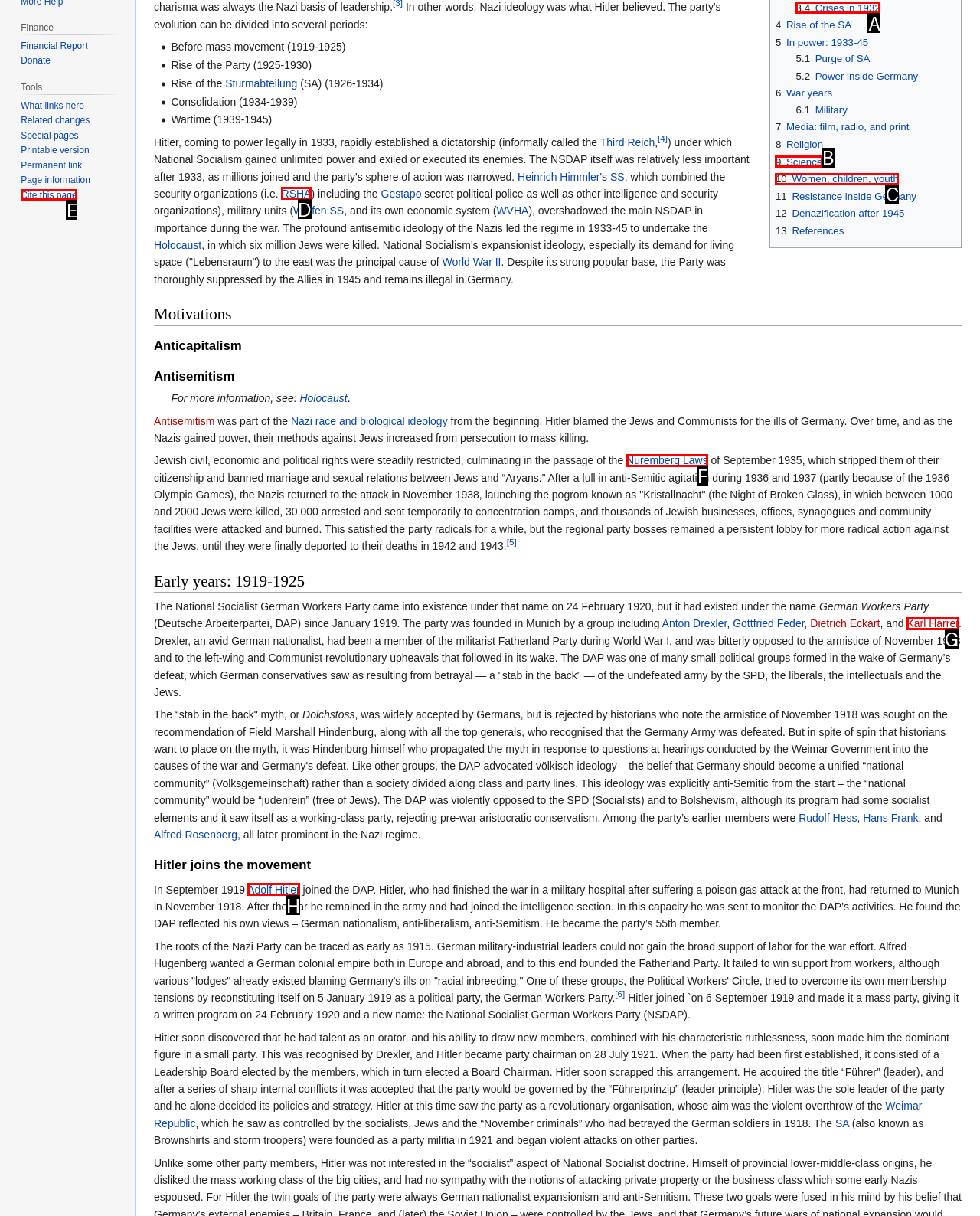Given the description: Cite this page, select the HTML element that best matches it. Reply with the letter of your chosen option.

E